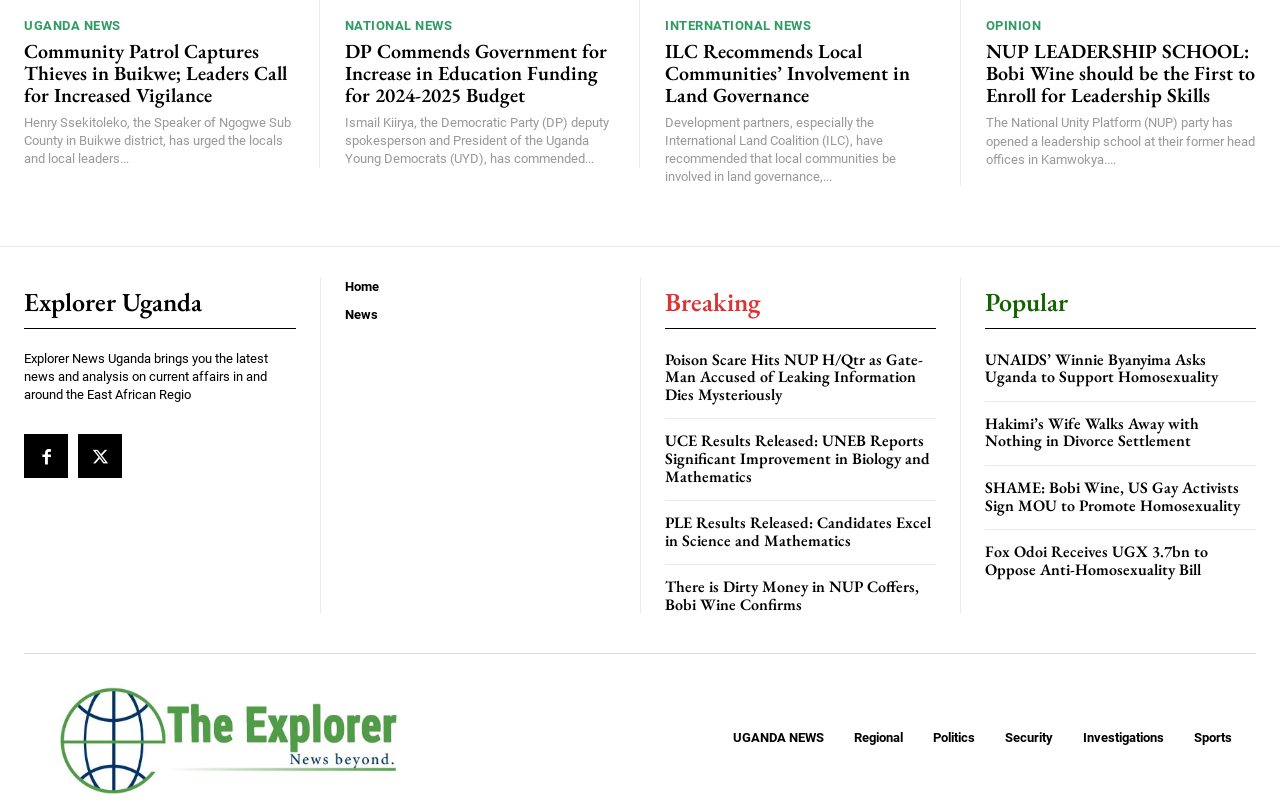Identify the bounding box coordinates of the clickable section necessary to follow the following instruction: "Click on UGANDA NEWS". The coordinates should be presented as four float numbers from 0 to 1, i.e., [left, top, right, bottom].

[0.019, 0.023, 0.094, 0.039]